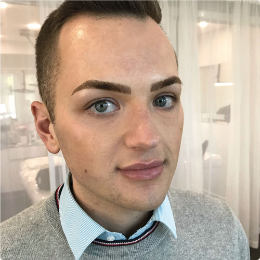Use one word or a short phrase to answer the question provided: 
What is the purpose of the image?

To showcase brow cosmetic tattooing